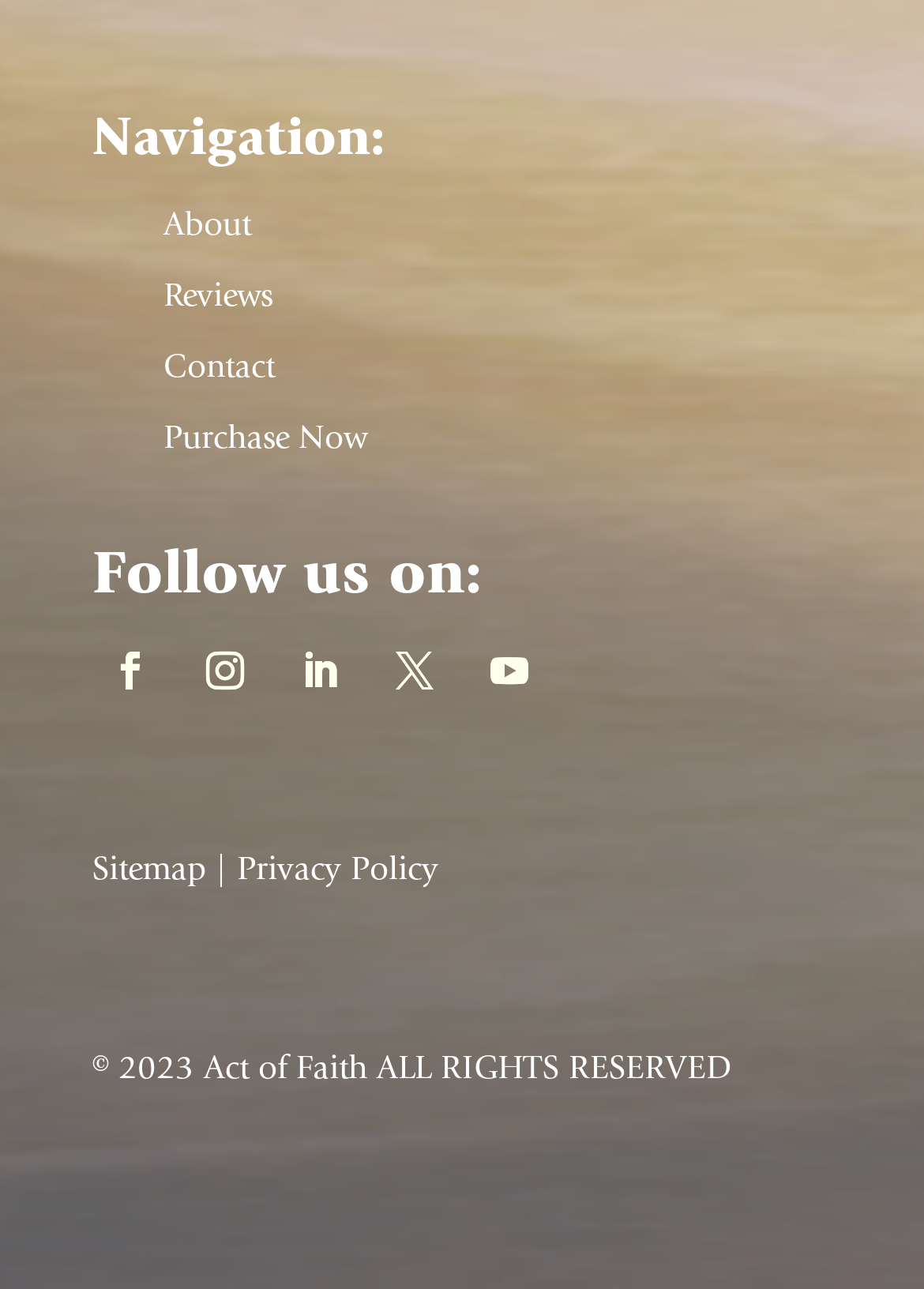Is there a sitemap link on the webpage?
Refer to the image and answer the question using a single word or phrase.

Yes